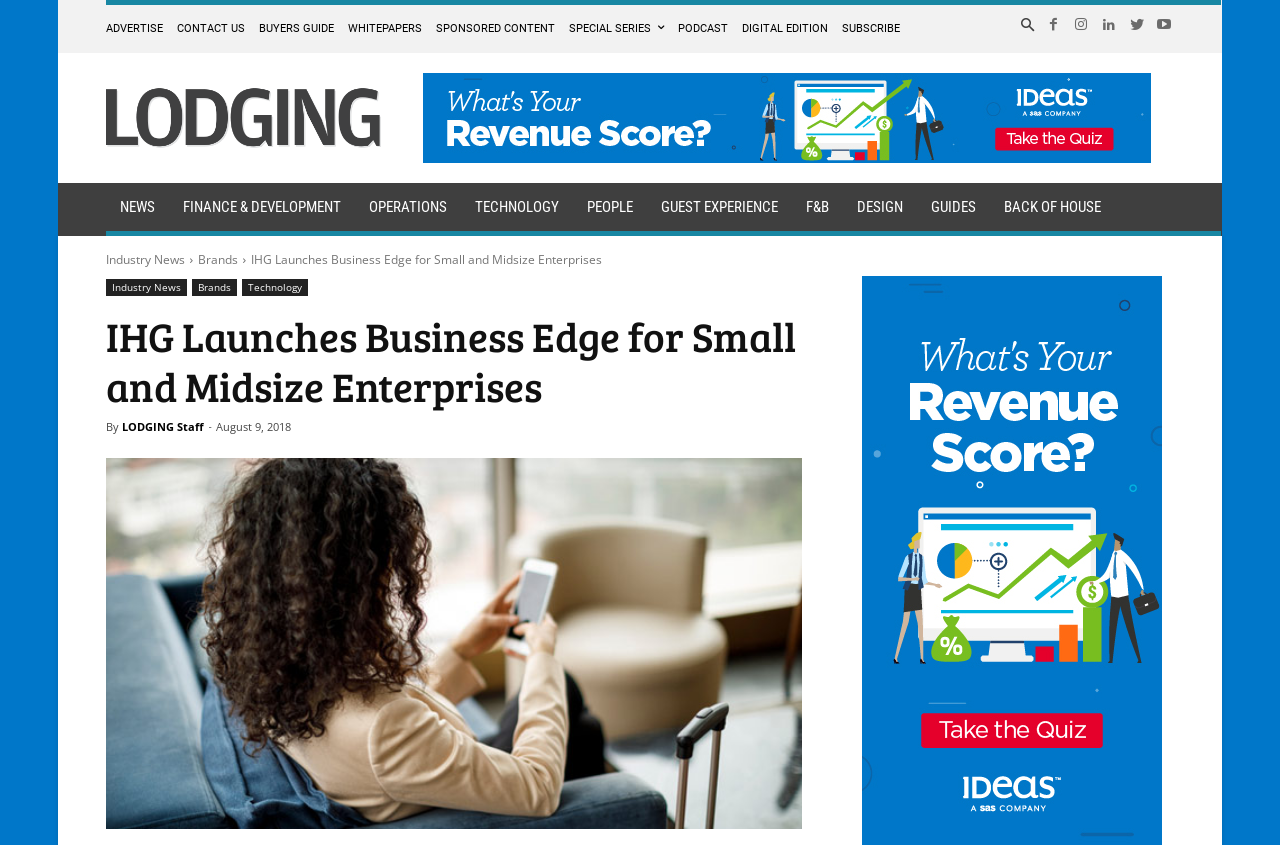Please specify the bounding box coordinates for the clickable region that will help you carry out the instruction: "View the image of Business travel".

[0.083, 0.542, 0.627, 0.98]